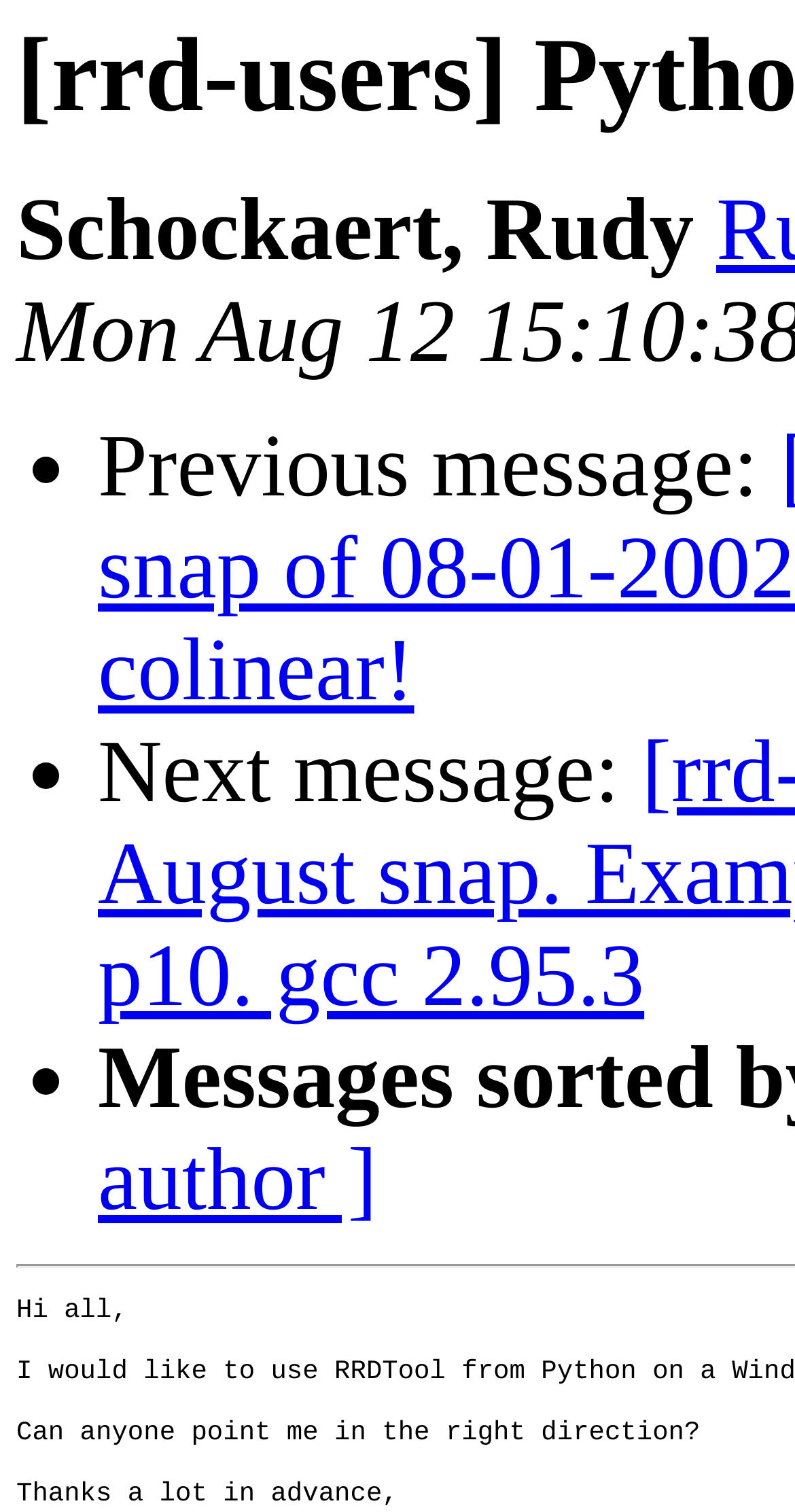Find the headline of the webpage and generate its text content.

[rrd-users] Python Bindings for RRDTool